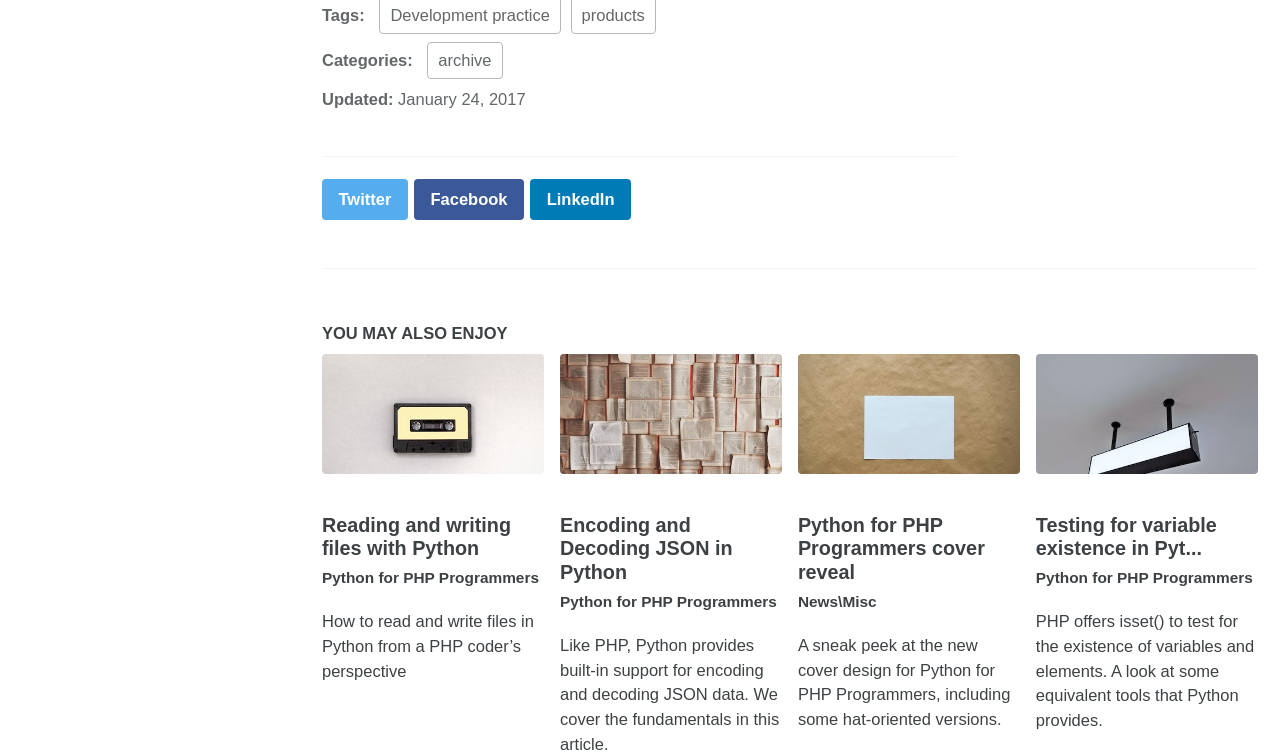Give the bounding box coordinates for the element described by: "Python for PHP Programmers".

[0.437, 0.788, 0.607, 0.811]